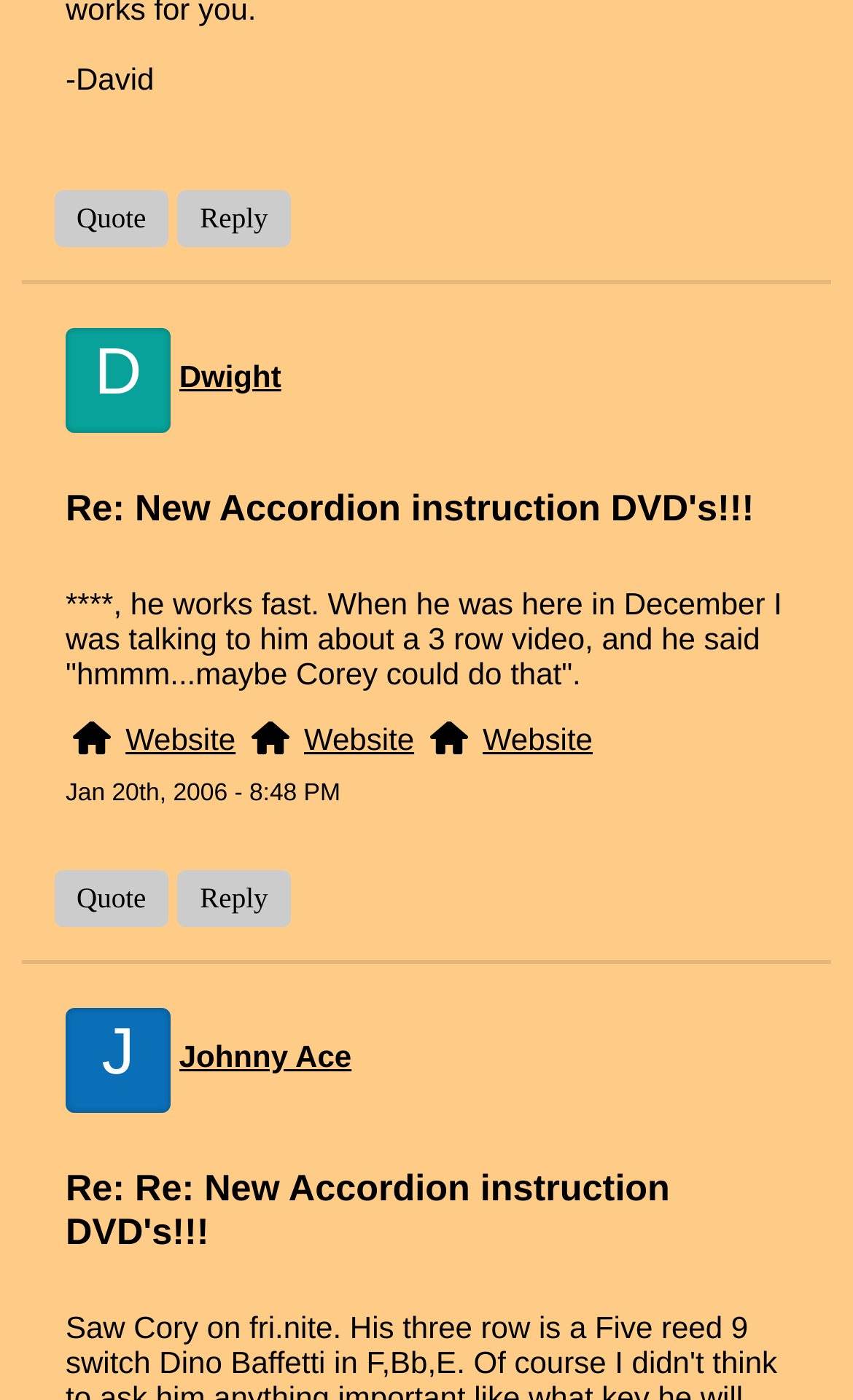Please specify the bounding box coordinates of the area that should be clicked to accomplish the following instruction: "Click the Quote button". The coordinates should consist of four float numbers between 0 and 1, i.e., [left, top, right, bottom].

[0.064, 0.136, 0.197, 0.176]